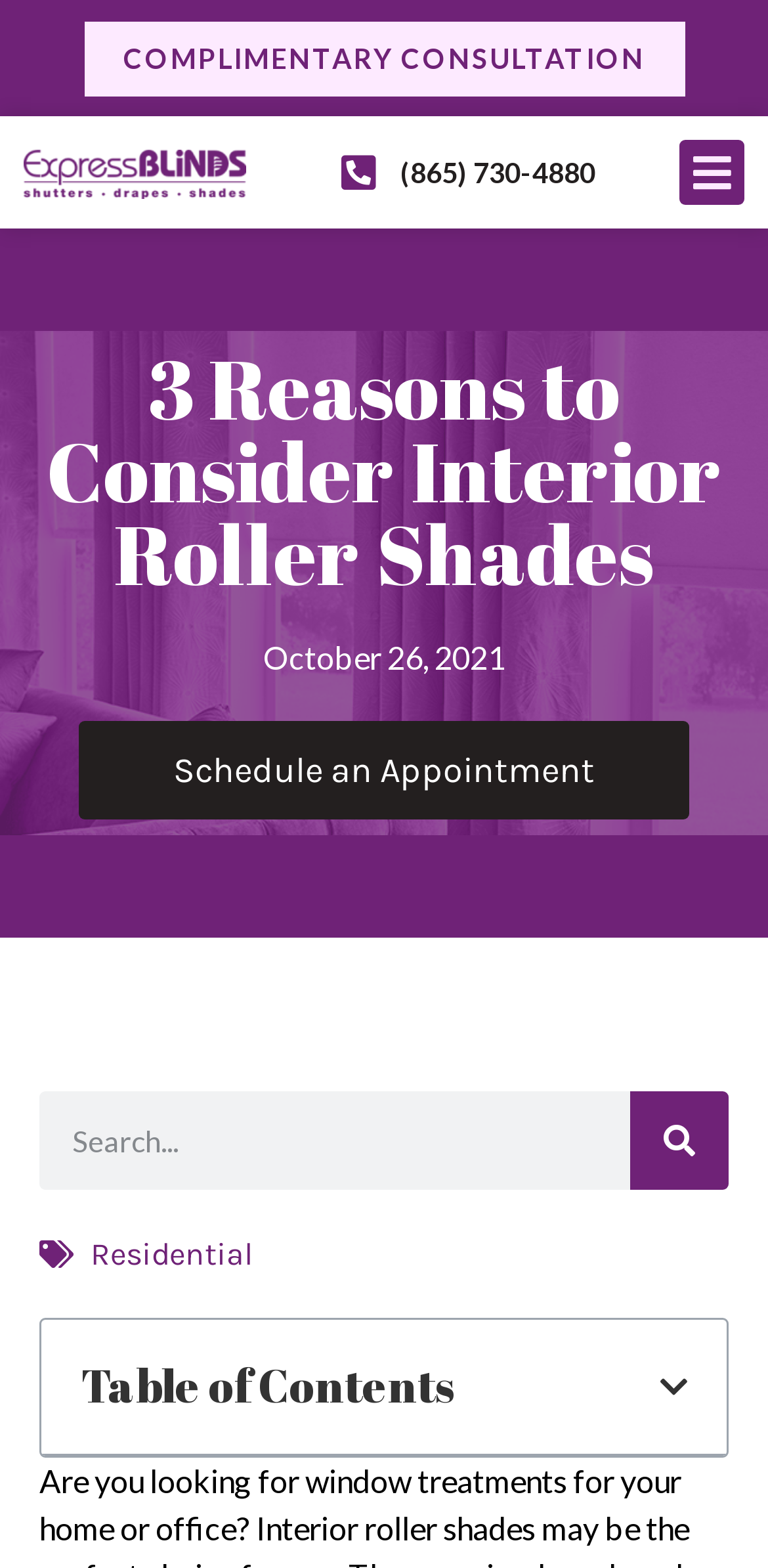Mark the bounding box of the element that matches the following description: "(865) 730-4880".

[0.445, 0.097, 0.775, 0.123]